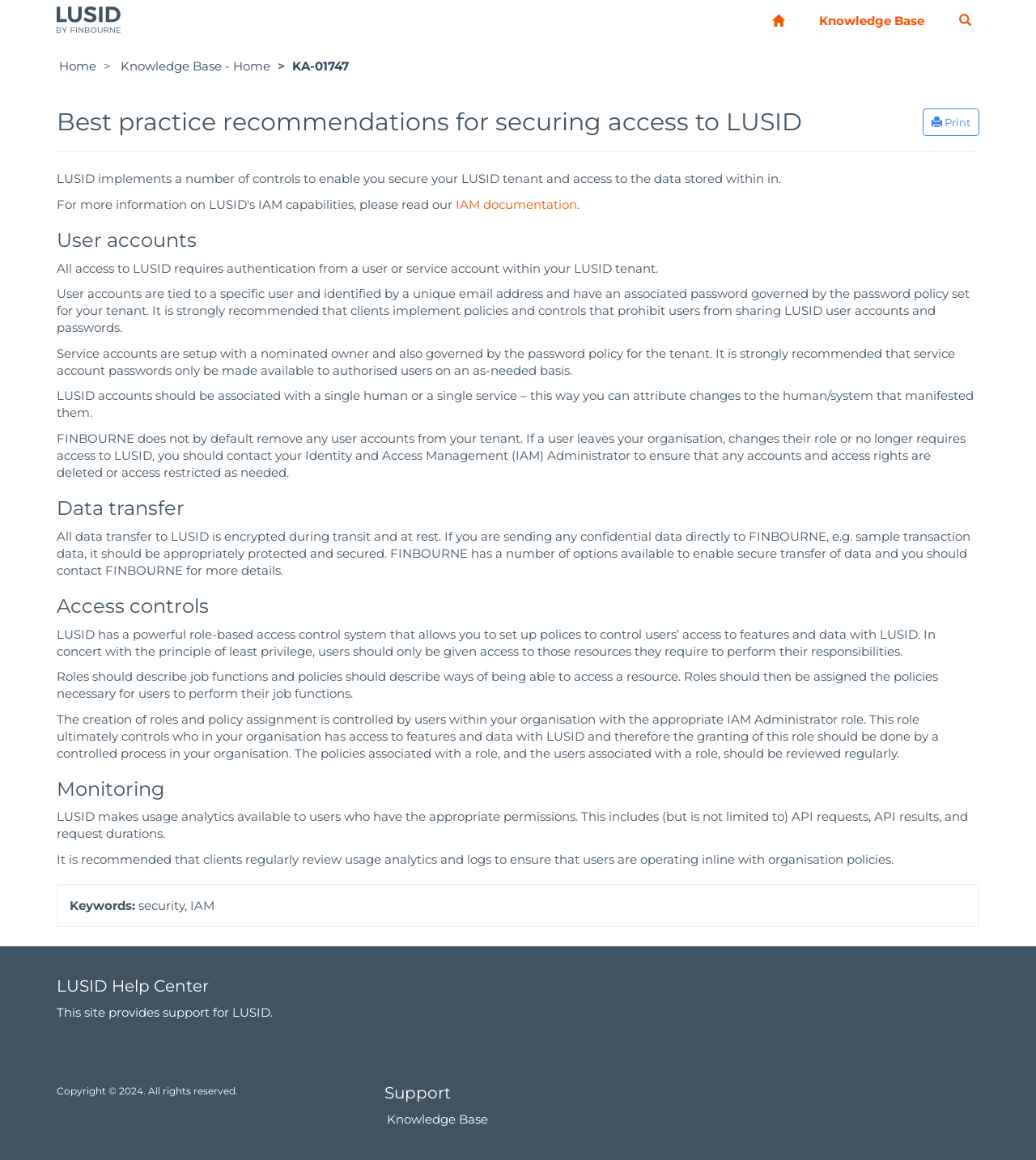What is the main topic of this webpage?
Look at the image and answer the question with a single word or phrase.

Securing access to LUSID